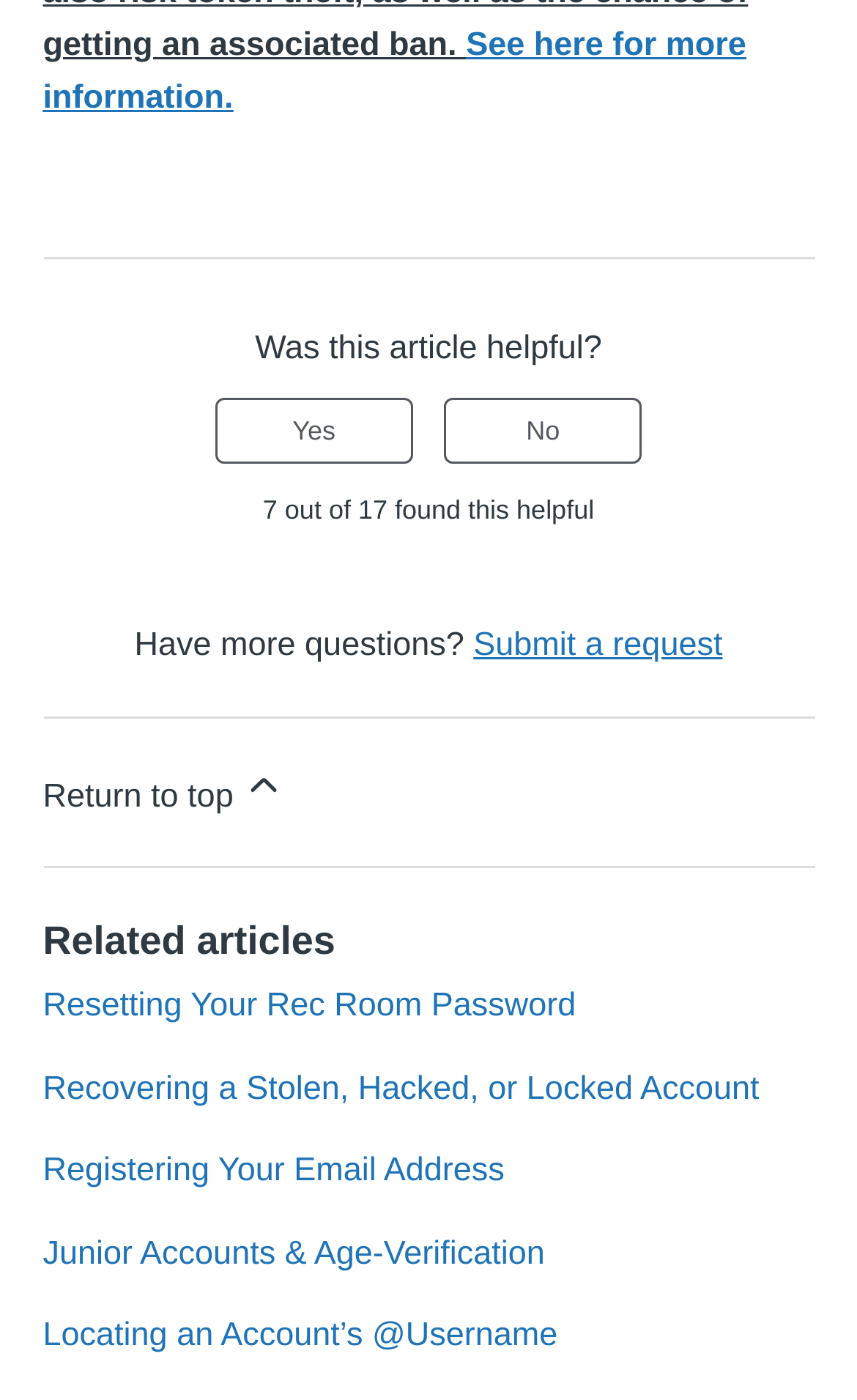Give the bounding box coordinates for the element described as: "No".

[0.518, 0.284, 0.749, 0.331]